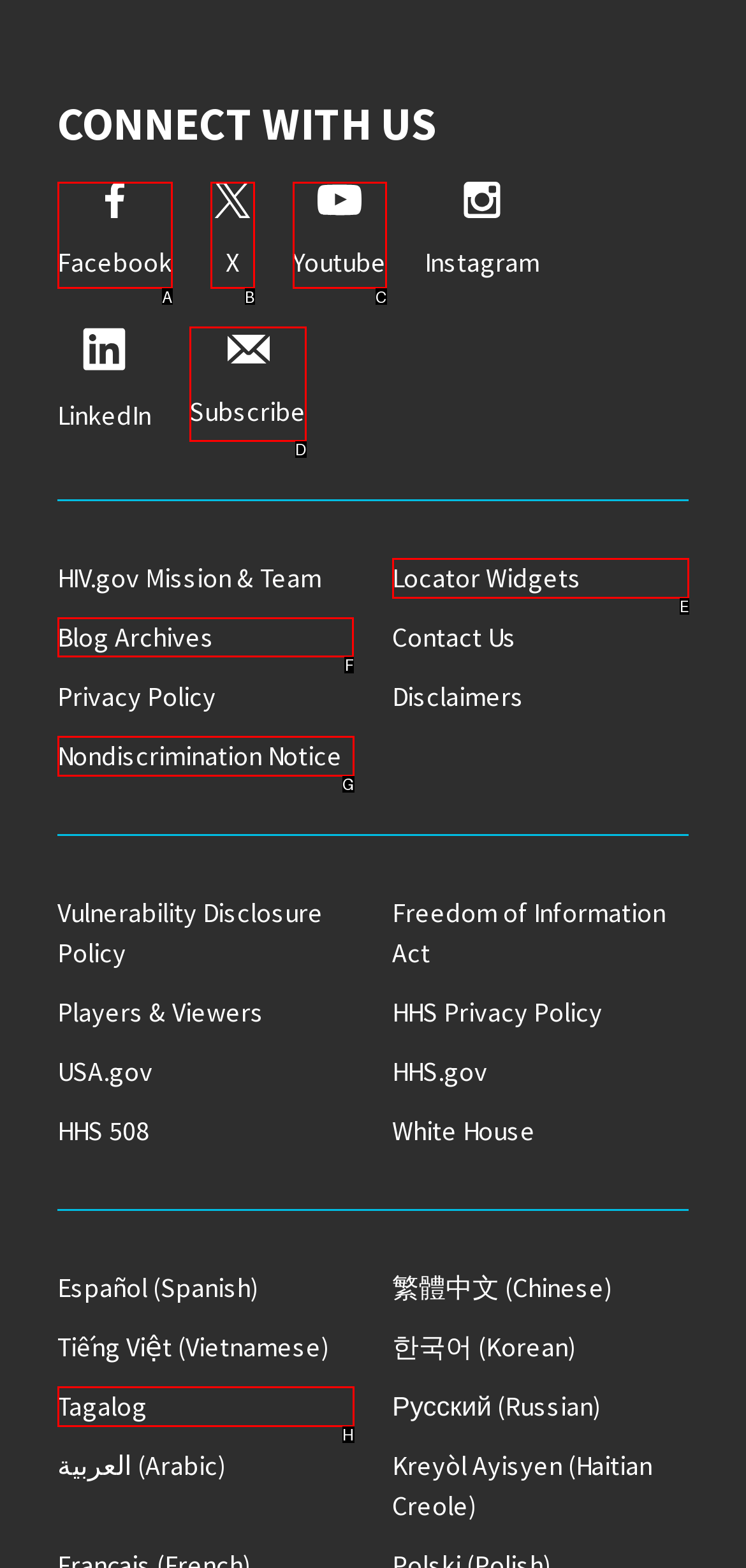Figure out which option to click to perform the following task: Visit our blog archives
Provide the letter of the correct option in your response.

F